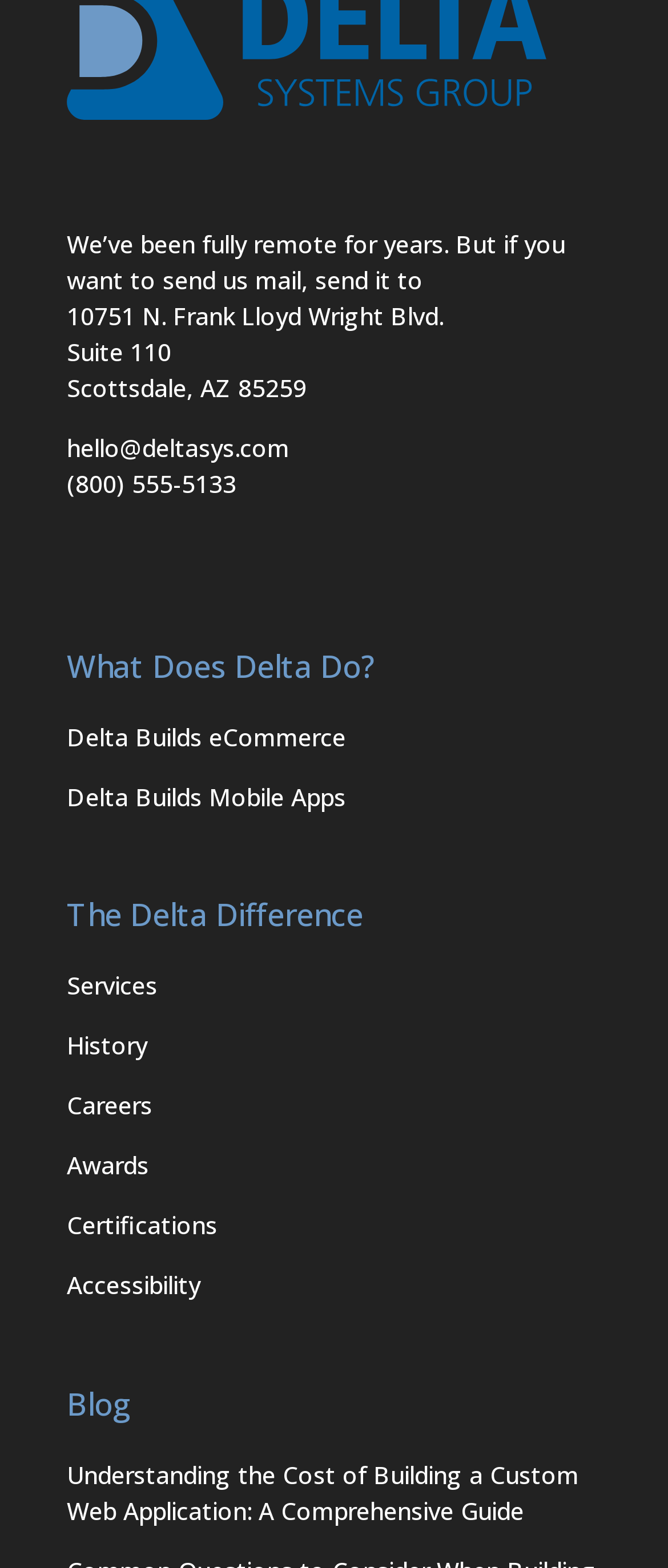Can you give a comprehensive explanation to the question given the content of the image?
What is the company's phone number?

I found the company's phone number by looking at the link element with the text '(800) 555-5133', which provides the phone number.